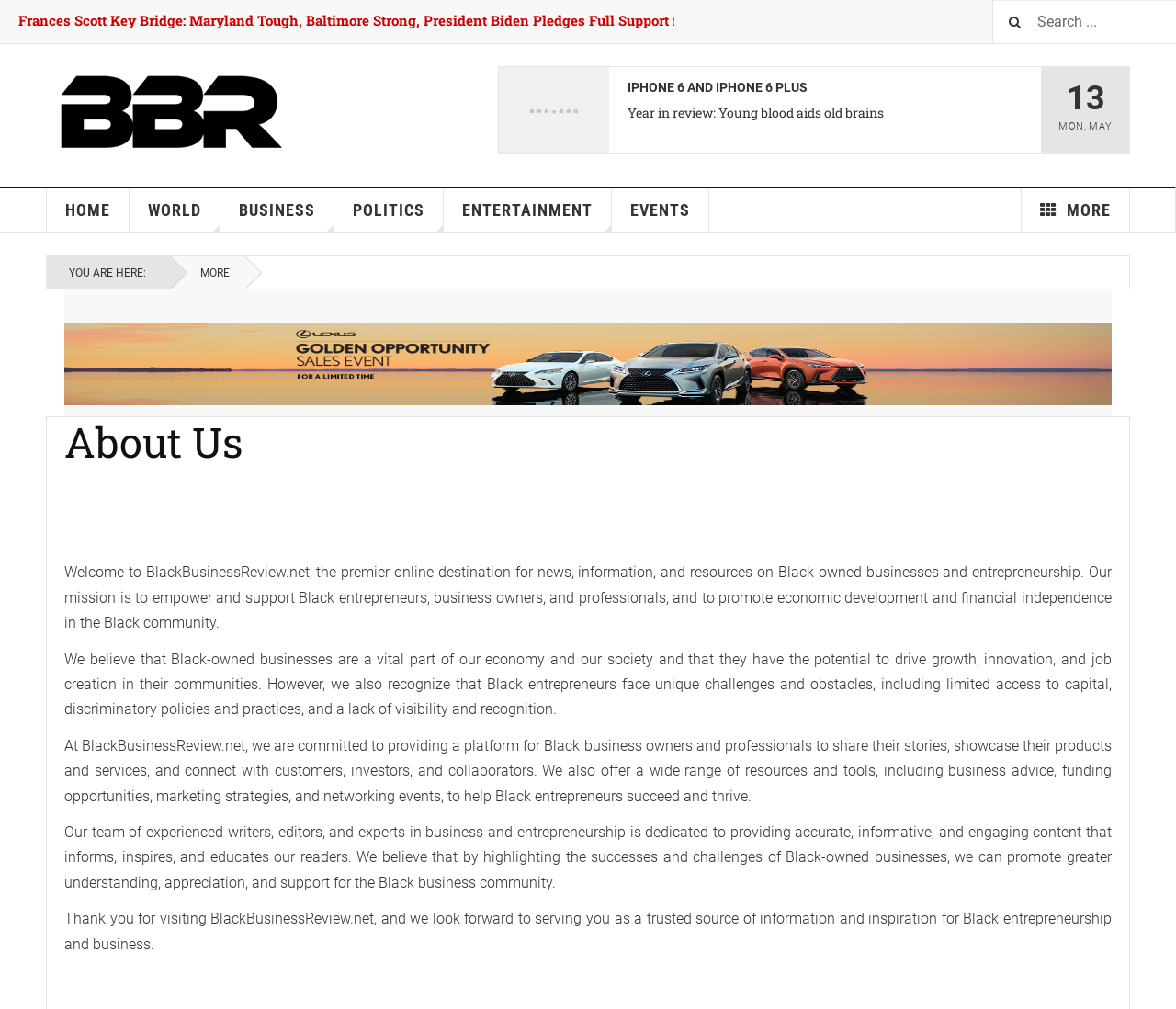Provide the bounding box coordinates of the HTML element this sentence describes: "Politics". The bounding box coordinates consist of four float numbers between 0 and 1, i.e., [left, top, right, bottom].

[0.284, 0.187, 0.377, 0.23]